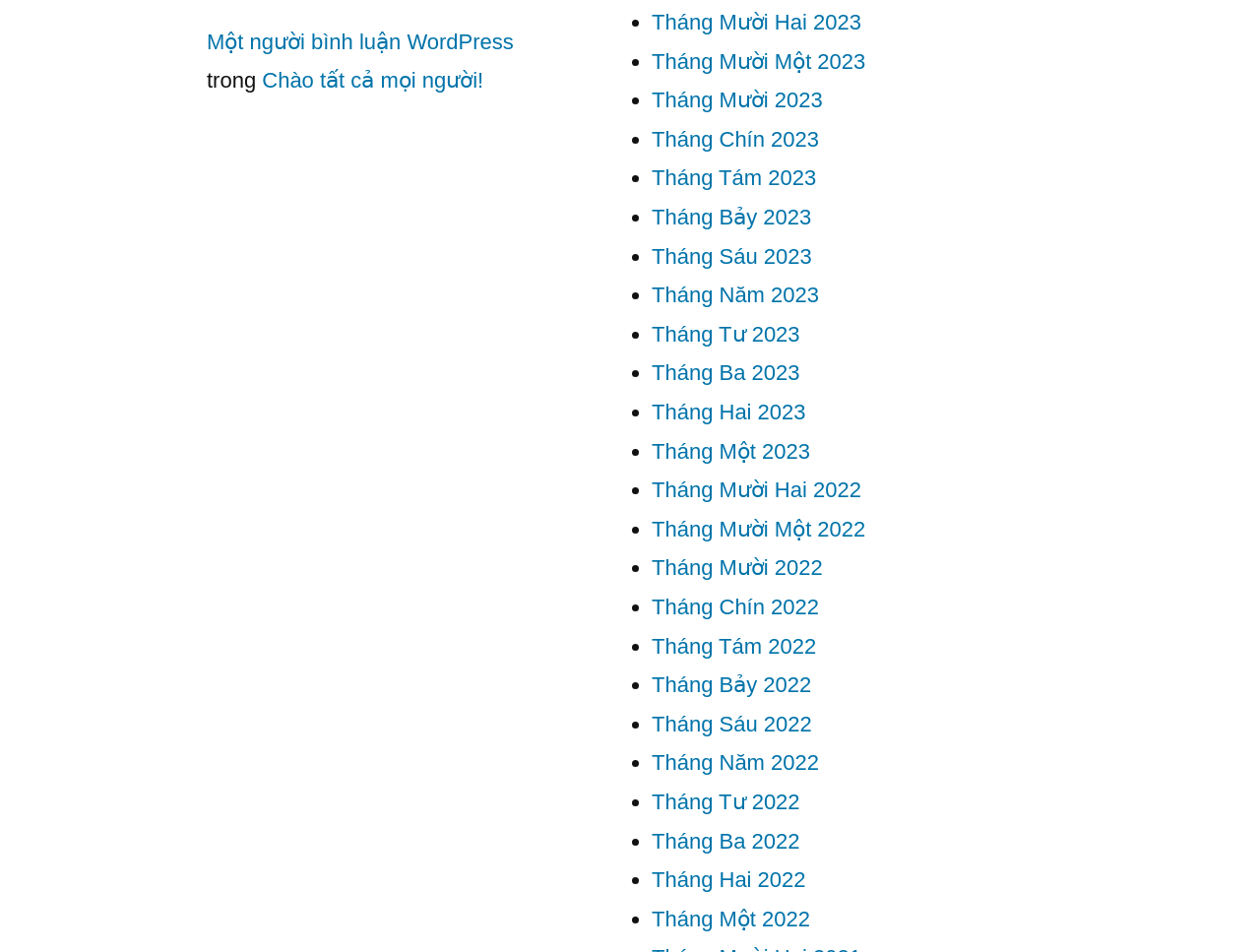Review the image closely and give a comprehensive answer to the question: What is the purpose of the footer section?

The footer section contains links to various months, such as 'Tháng Mười Hai 2023', 'Tháng Mười Một 2023', and so on. The purpose of this section is to provide links to archives or previous posts, allowing users to navigate and access older content.